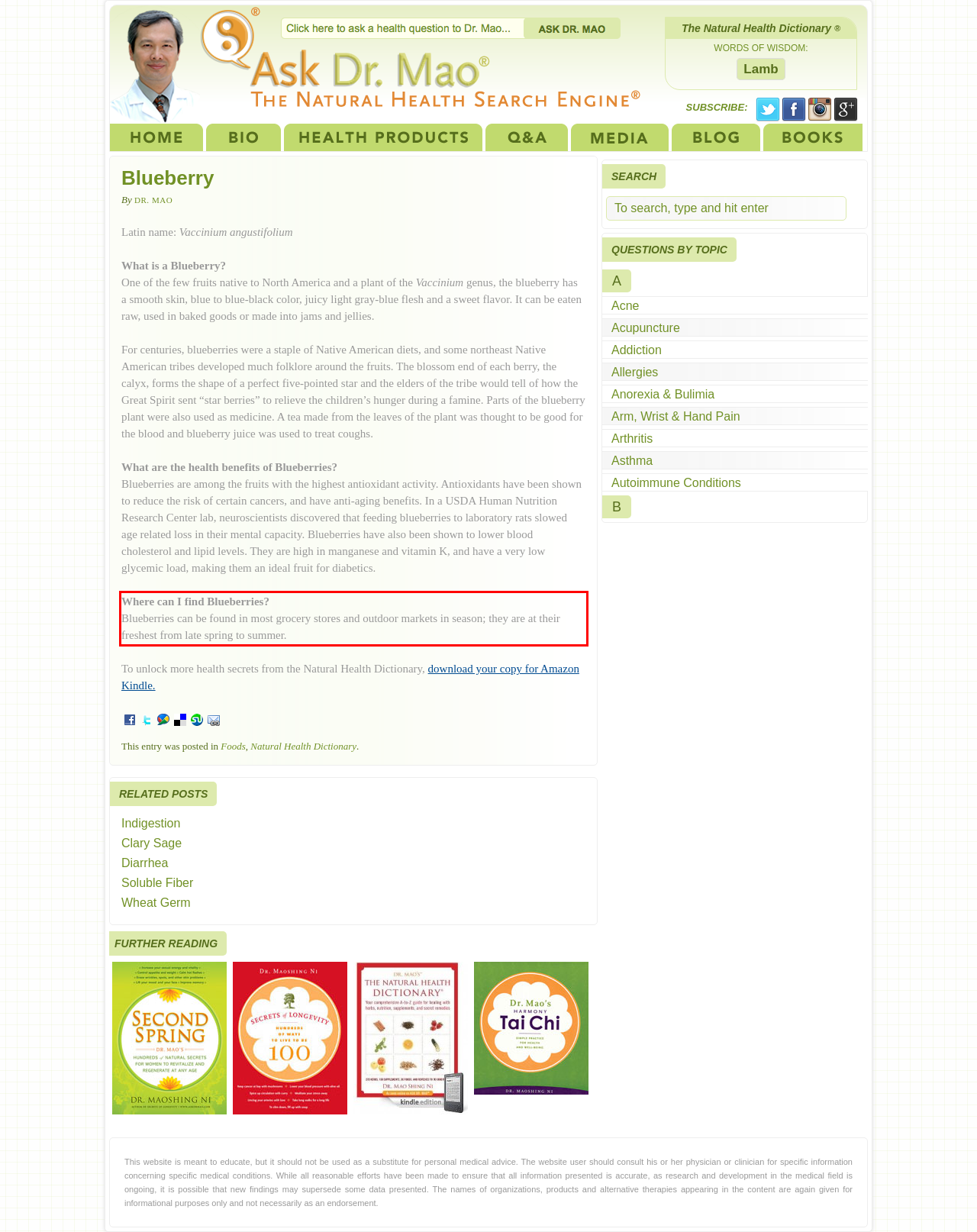Within the screenshot of the webpage, there is a red rectangle. Please recognize and generate the text content inside this red bounding box.

Where can I find Blueberries? Blueberries can be found in most grocery stores and outdoor markets in season; they are at their freshest from late spring to summer.